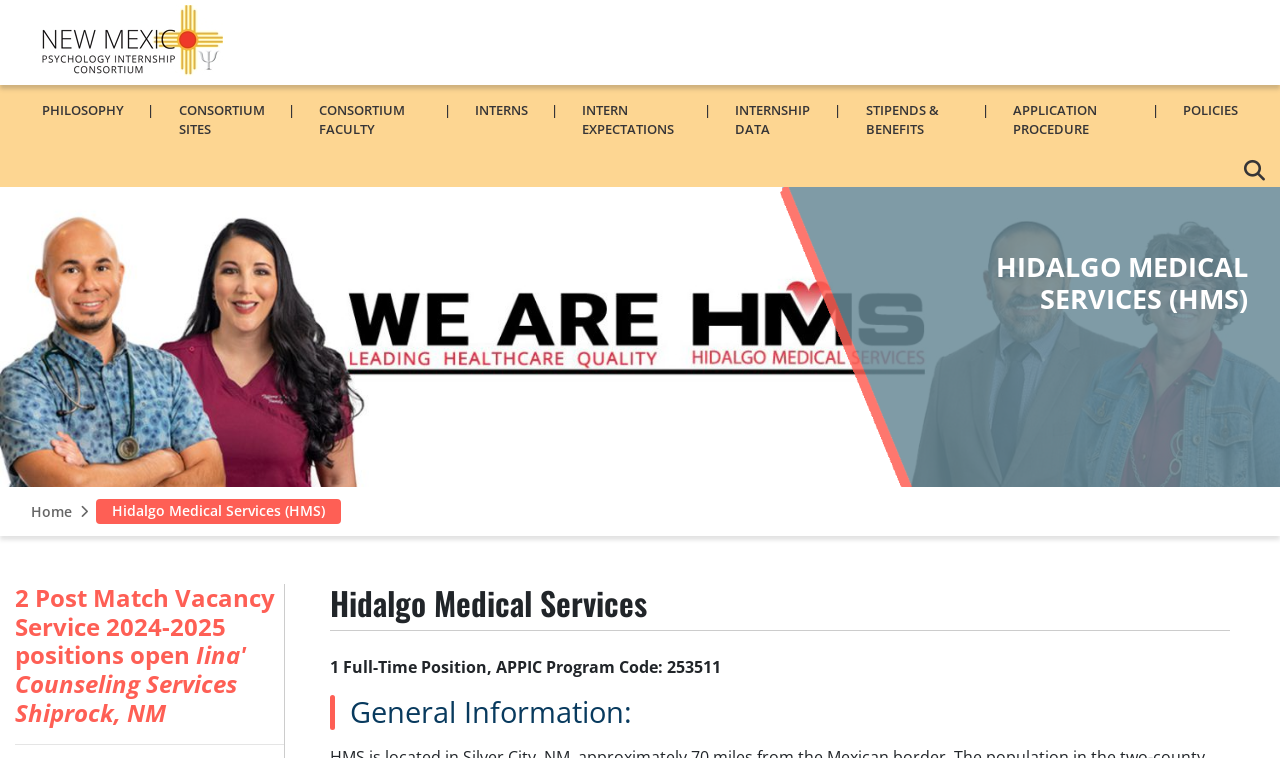How many full-time positions are available?
Utilize the image to construct a detailed and well-explained answer.

I found the information in the static text element '1 Full-Time Position, APPIC Program Code: 253511'.